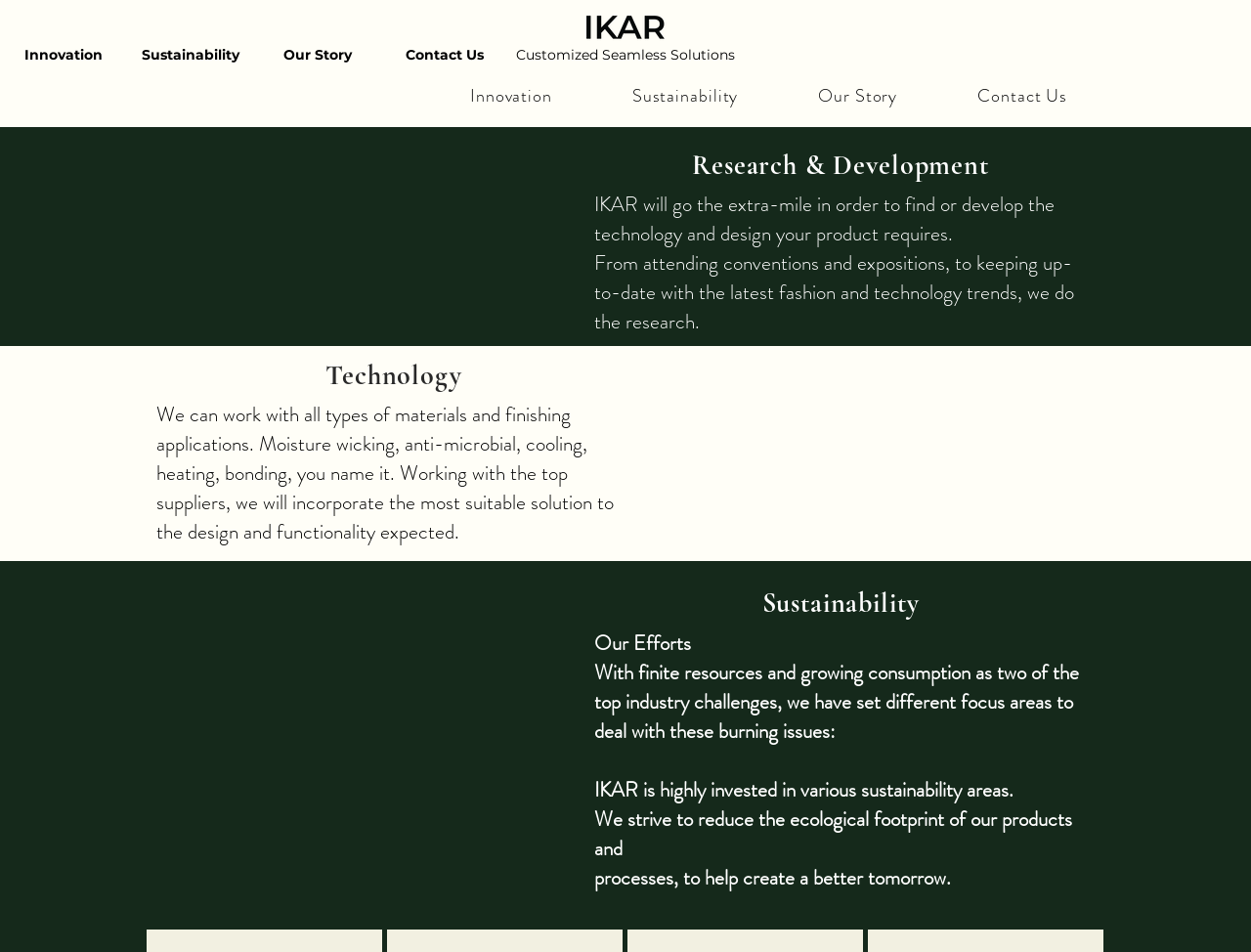Please identify the bounding box coordinates of the region to click in order to complete the given instruction: "Click on Contact Us link". The coordinates should be four float numbers between 0 and 1, i.e., [left, top, right, bottom].

[0.305, 0.04, 0.406, 0.075]